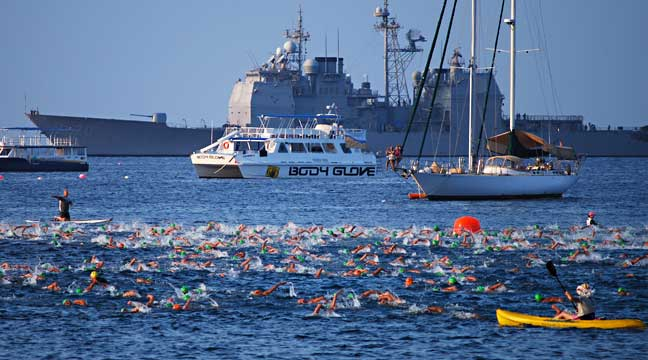Could you please study the image and provide a detailed answer to the question:
What is the purpose of the 'Body Glove' vessel?

The caption states that the 'Body Glove' vessel is 'anchored, providing support for the competitors', implying that its purpose is to assist the athletes participating in the Ironman race.